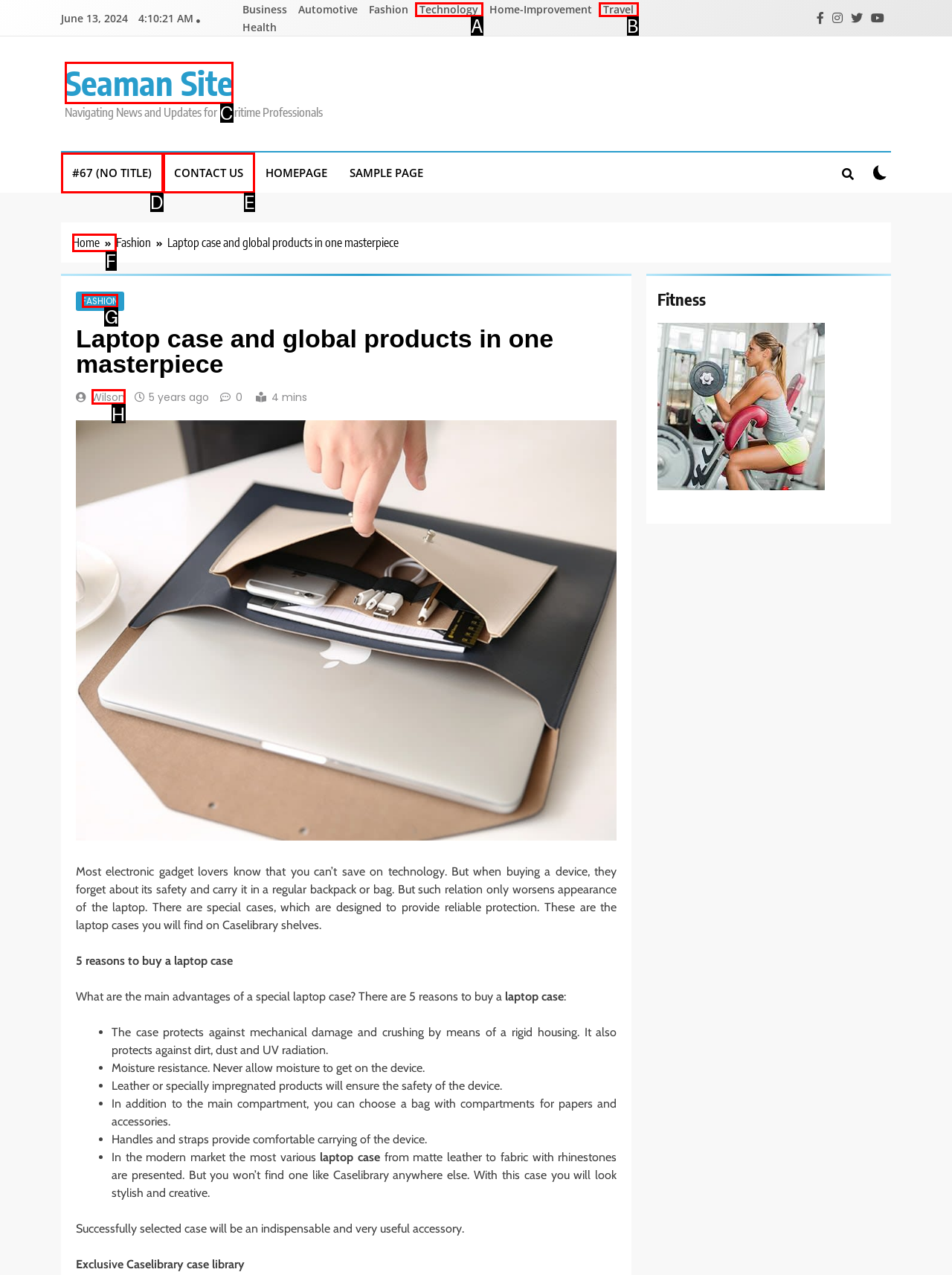What option should I click on to execute the task: Email cuereaves@gmail.com? Give the letter from the available choices.

None